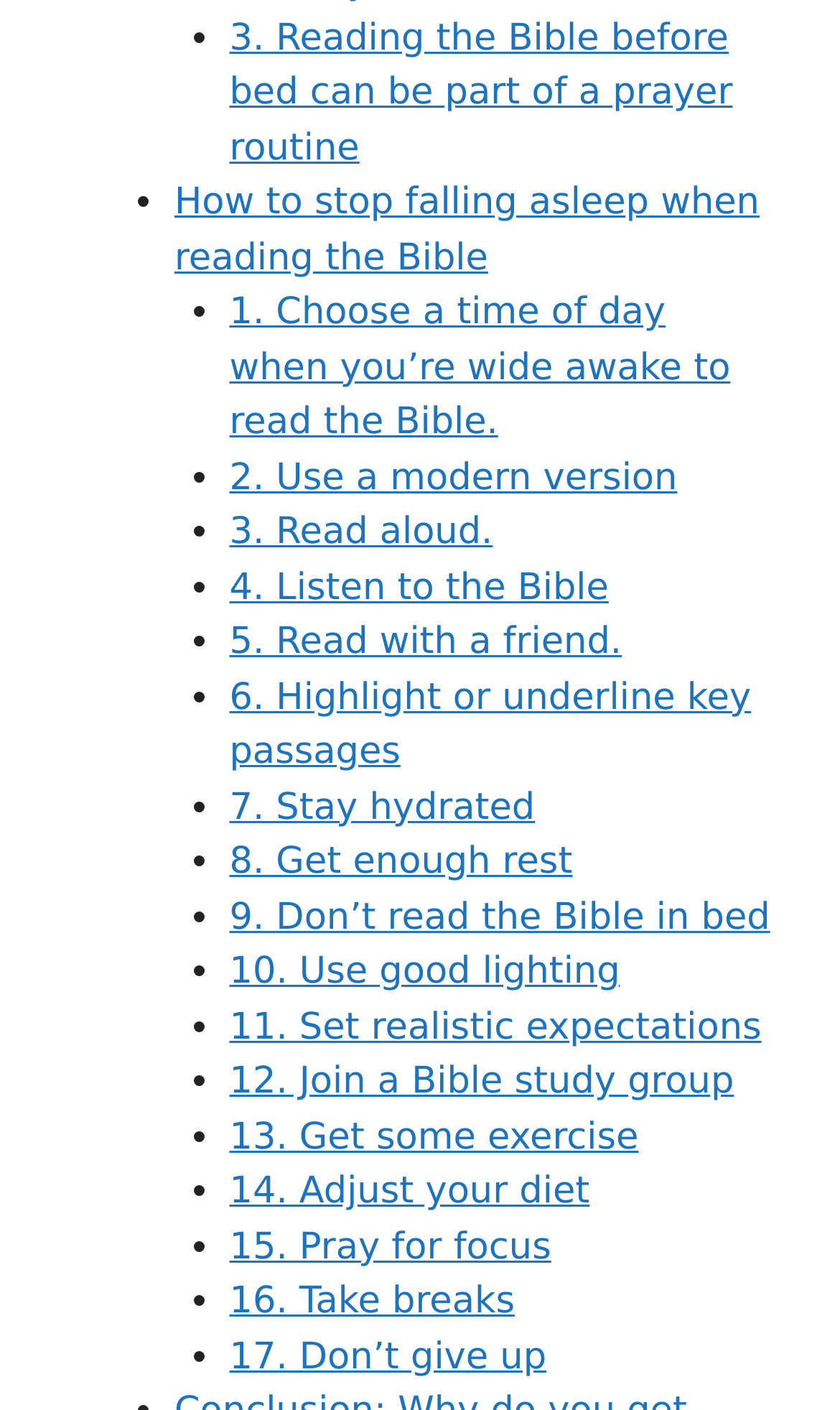Locate the bounding box coordinates of the element to click to perform the following action: 'Find out how to read aloud from the Bible'. The coordinates should be given as four float values between 0 and 1, in the form of [left, top, right, bottom].

[0.273, 0.363, 0.587, 0.393]